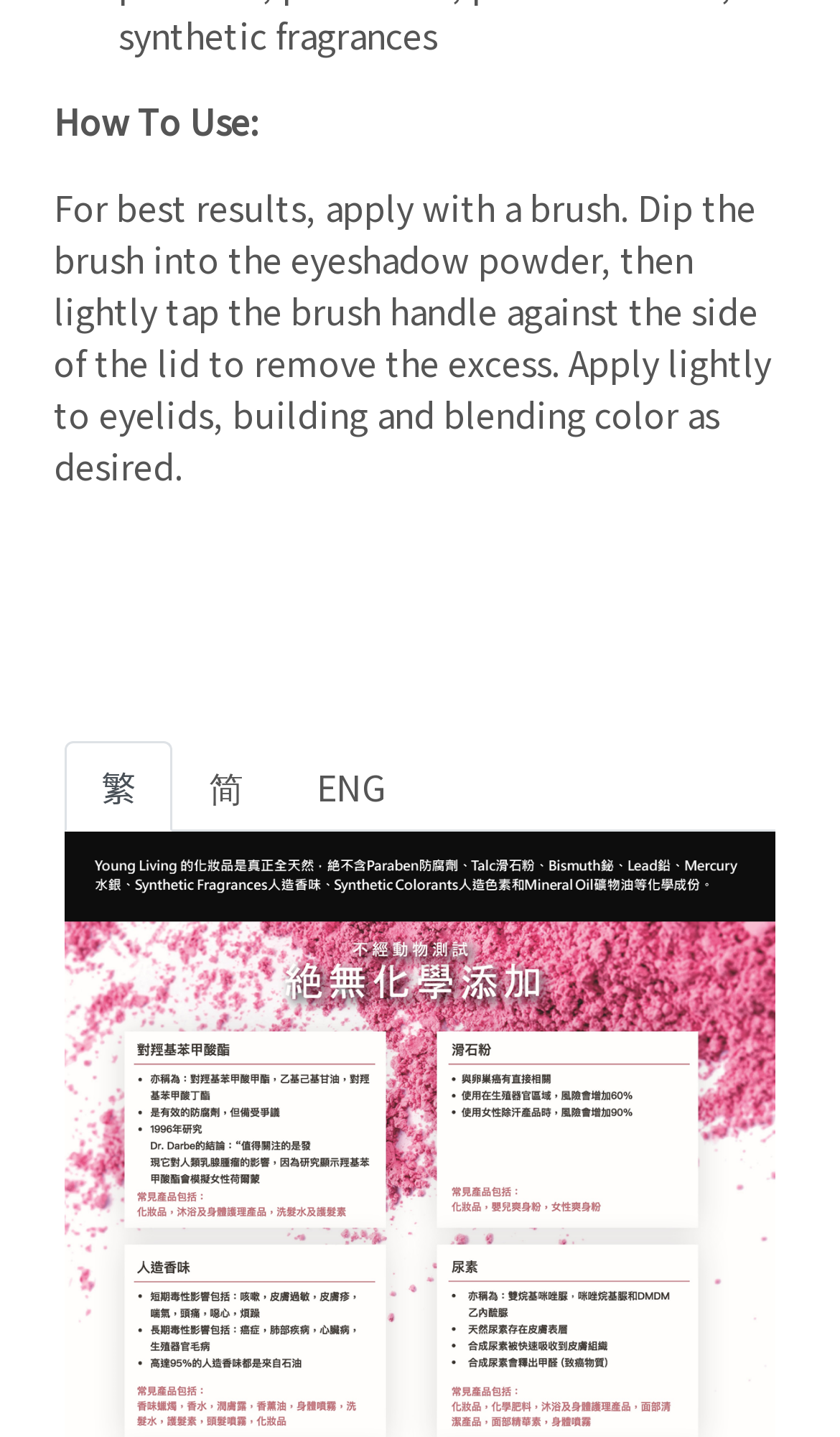Answer with a single word or phrase: 
What is the position of the 'ENG' tab?

Third